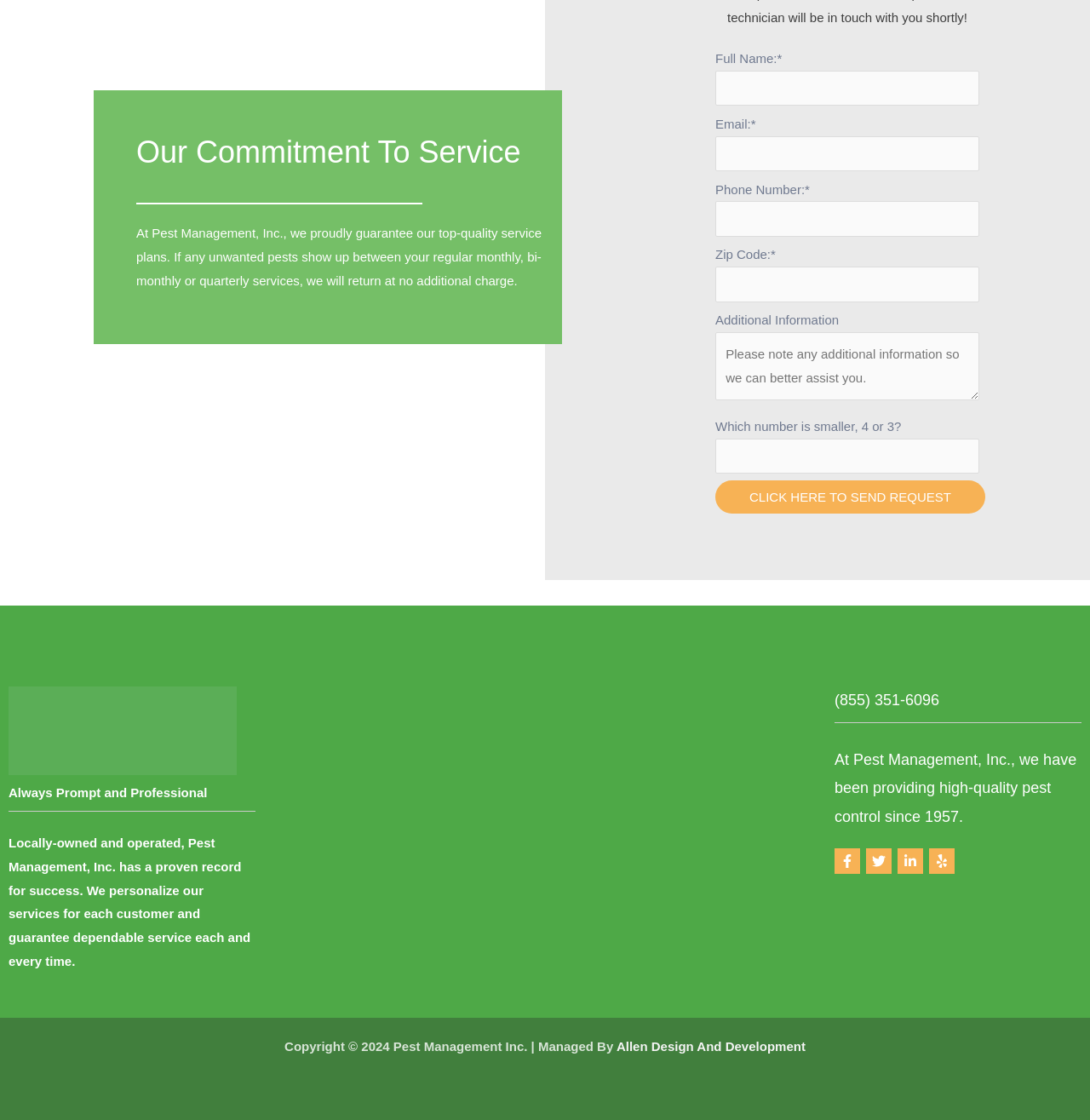What is the copyright year of the webpage?
Based on the screenshot, give a detailed explanation to answer the question.

The copyright year of the webpage is 2024, as indicated by the copyright notice at the bottom of the webpage, which reads 'Copyright © 2024 Pest Management Inc.'